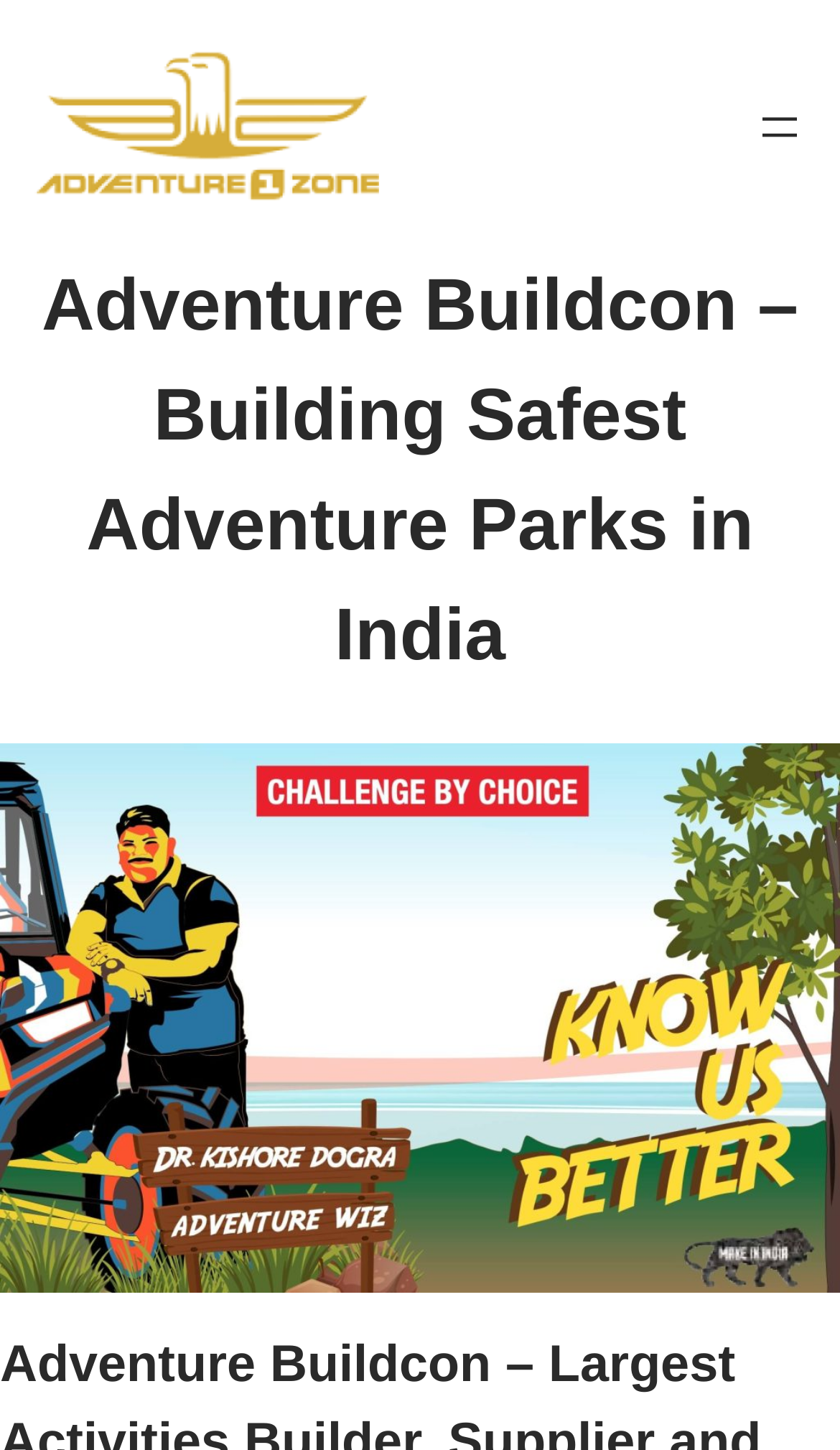Using the webpage screenshot and the element description alt="Adventure 1 Zone", determine the bounding box coordinates. Specify the coordinates in the format (top-left x, top-left y, bottom-right x, bottom-right y) with values ranging from 0 to 1.

[0.041, 0.036, 0.451, 0.139]